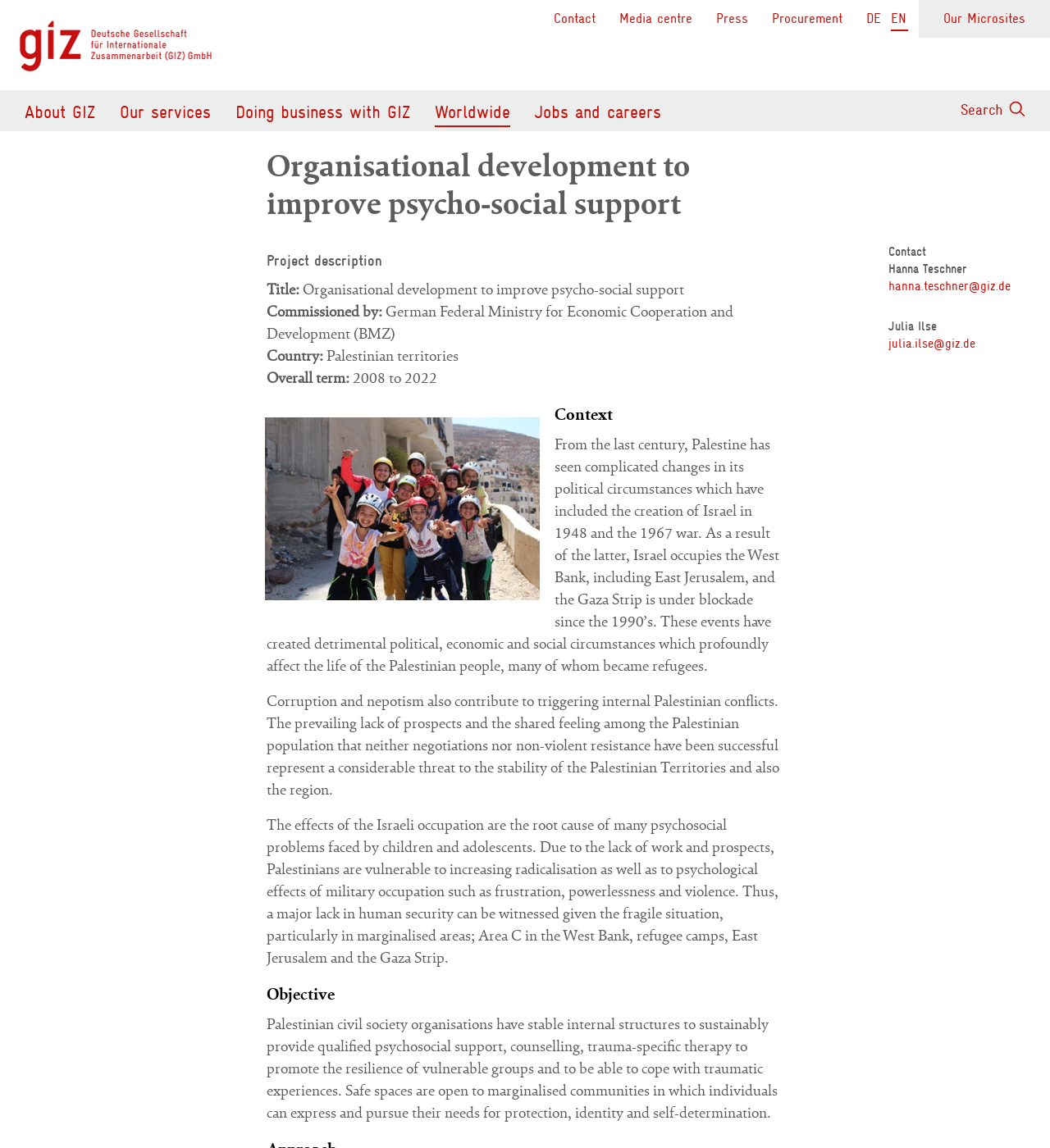Find the bounding box coordinates for the UI element whose description is: "Media centre". The coordinates should be four float numbers between 0 and 1, in the format [left, top, right, bottom].

[0.59, 0.007, 0.661, 0.025]